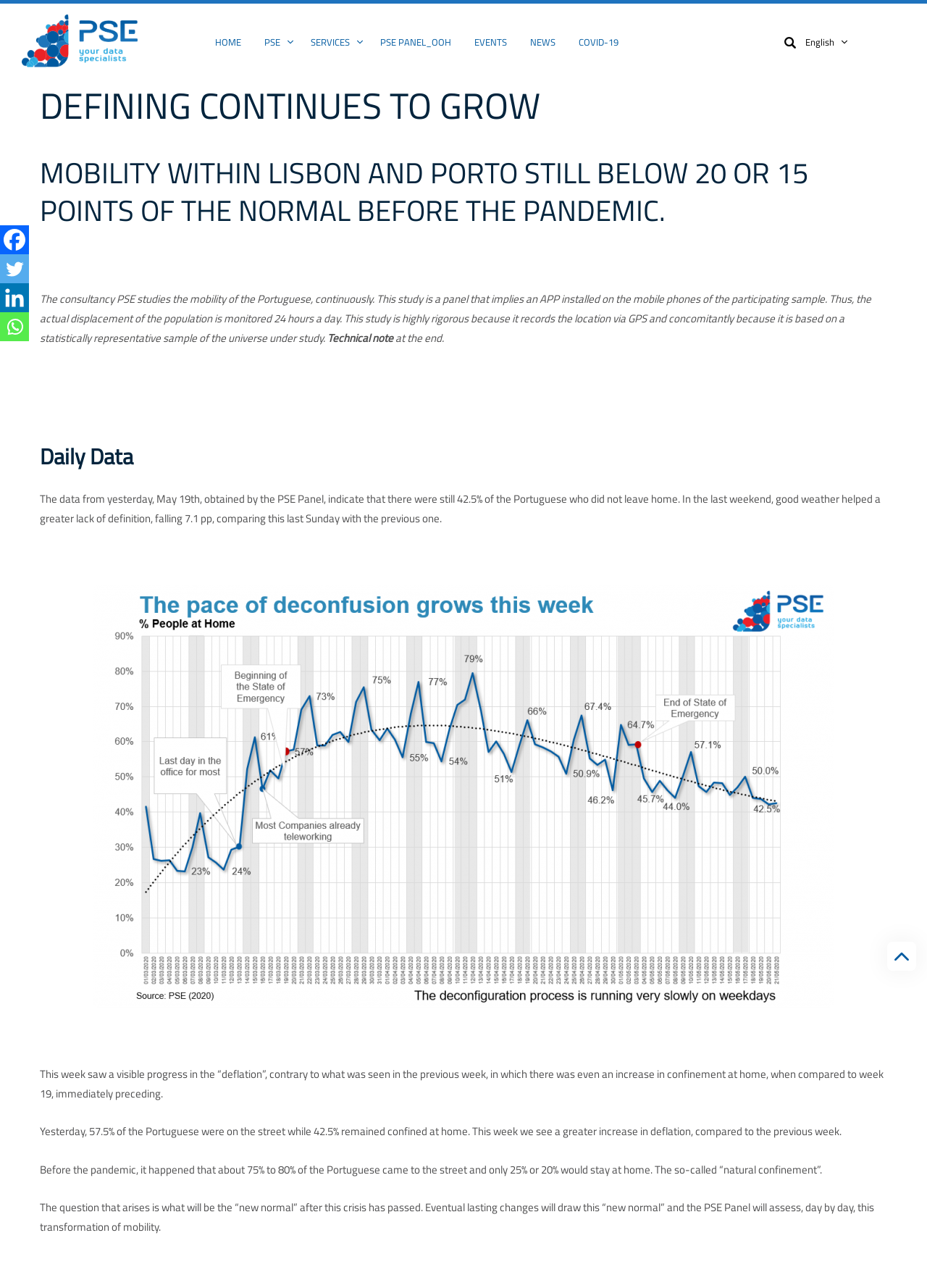Please answer the following question using a single word or phrase: 
What is the 'new normal' referred to in the webpage?

post-pandemic mobility pattern